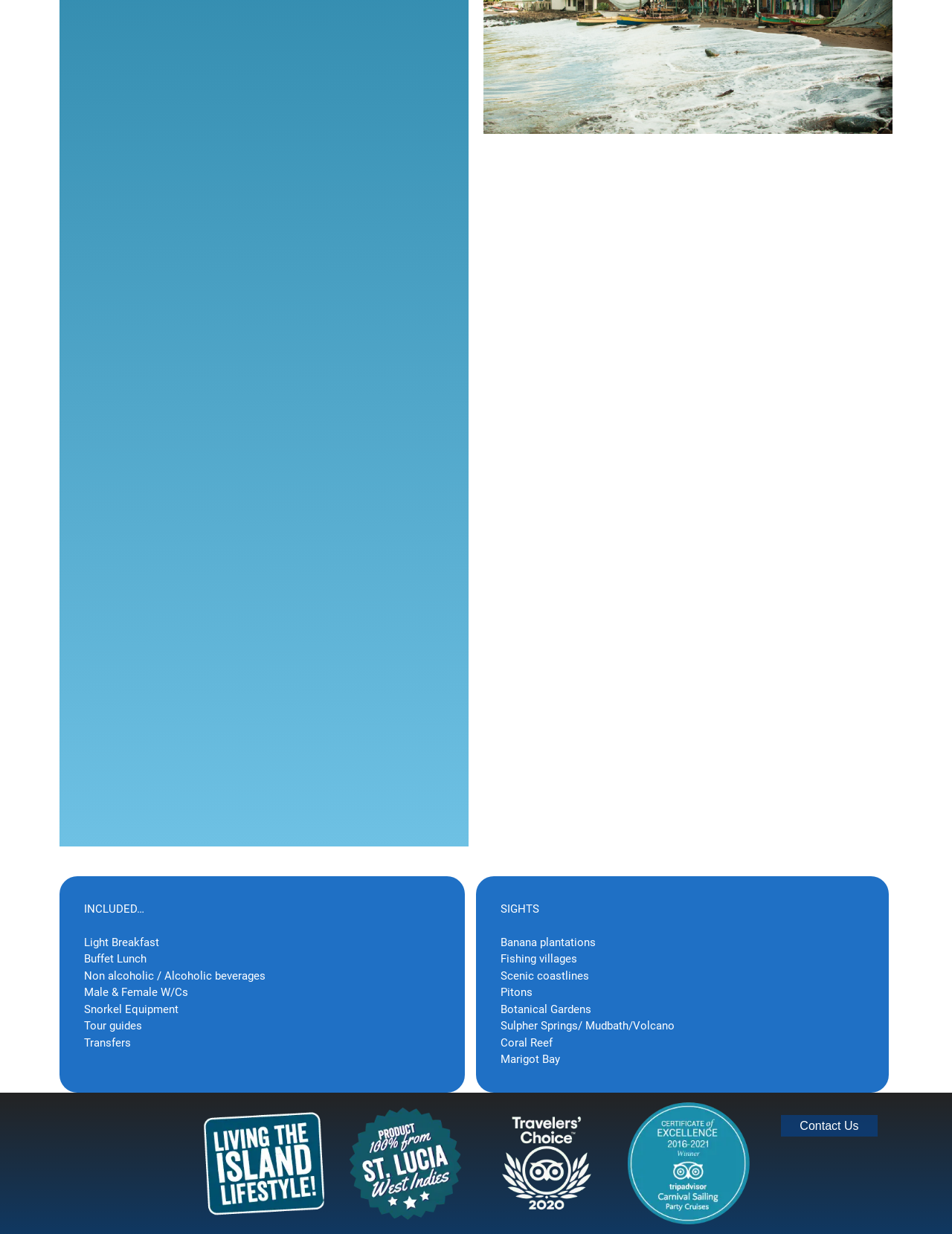What is the purpose of the images?
From the details in the image, answer the question comprehensively.

The images on the webpage appear to be illustrating the different tour options, such as snorkeling or exploring scenic coastlines. The images are likely intended to provide a visual representation of what users can expect from the tour.